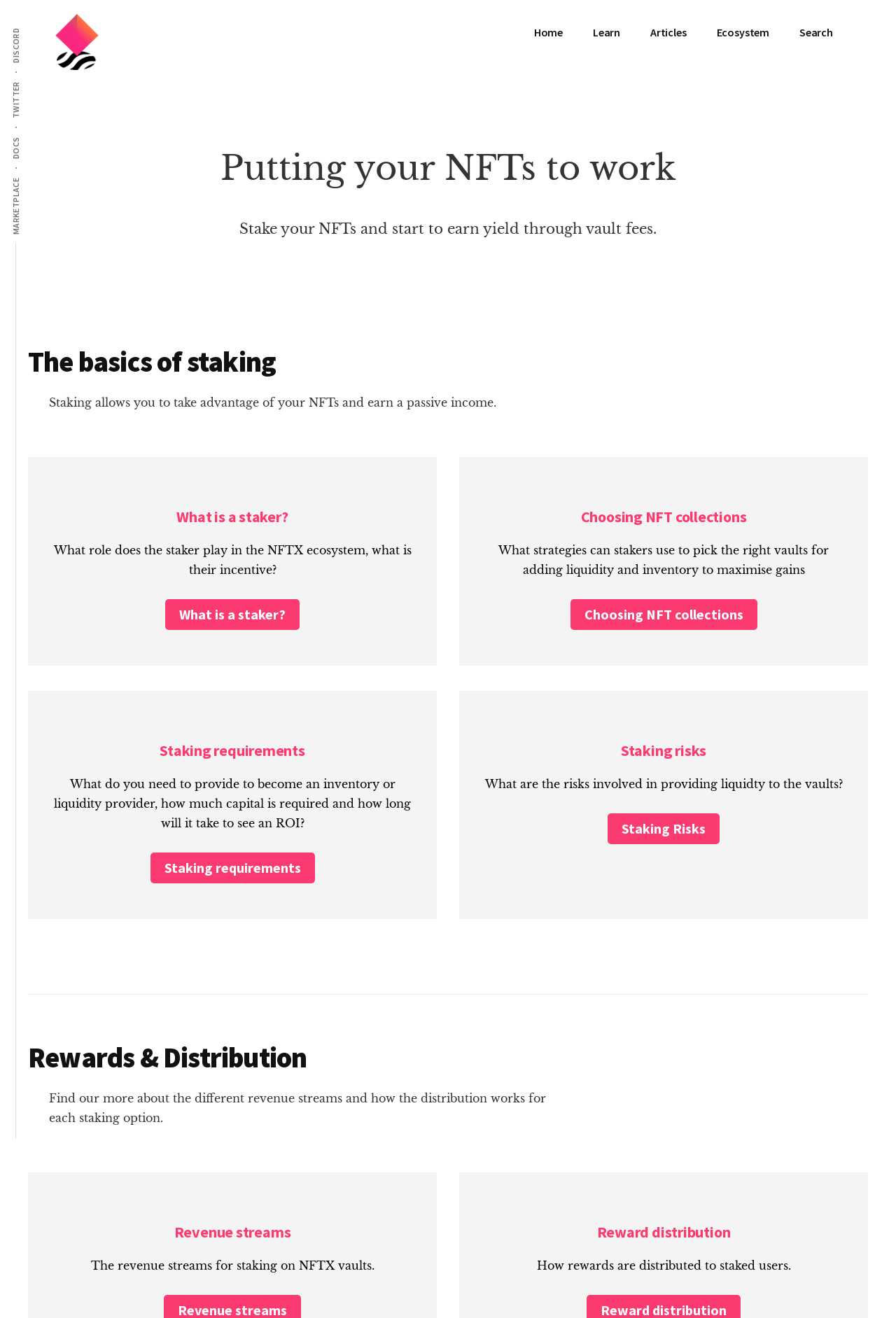What is the purpose of the 'NFTX Academy' link?
Examine the image and provide an in-depth answer to the question.

The 'NFTX Academy' link is likely a resource for users to learn more about NFTX, its ecosystem, and how to use it. The link is prominently displayed on the webpage, suggesting its importance for users who want to learn more.